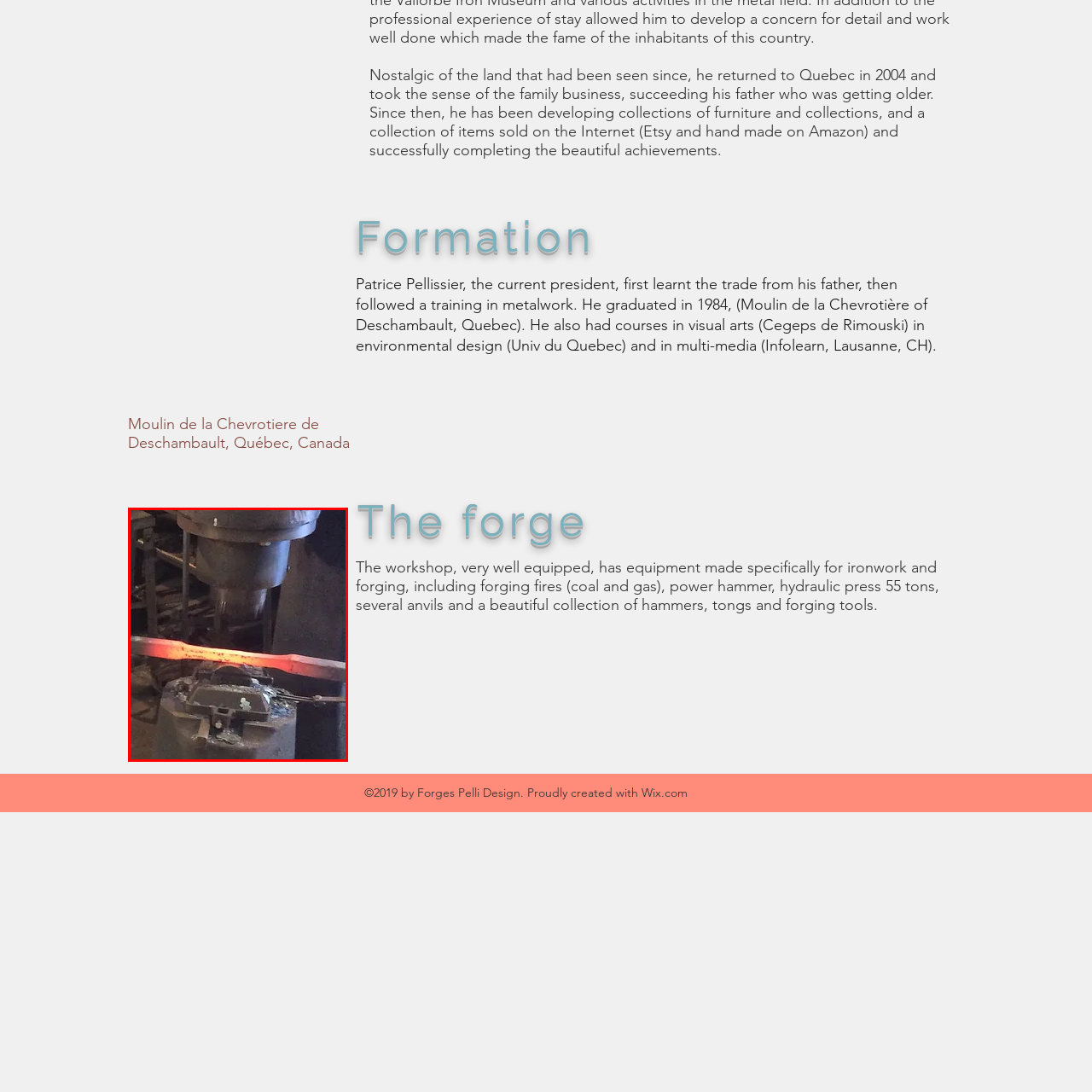What tool is looming over the setup?
Take a close look at the image highlighted by the red bounding box and answer the question thoroughly based on the details you see.

According to the caption, 'above it, a power hammer, an essential tool in metal forging, looms over the setup', which clearly identifies the tool as a power hammer.